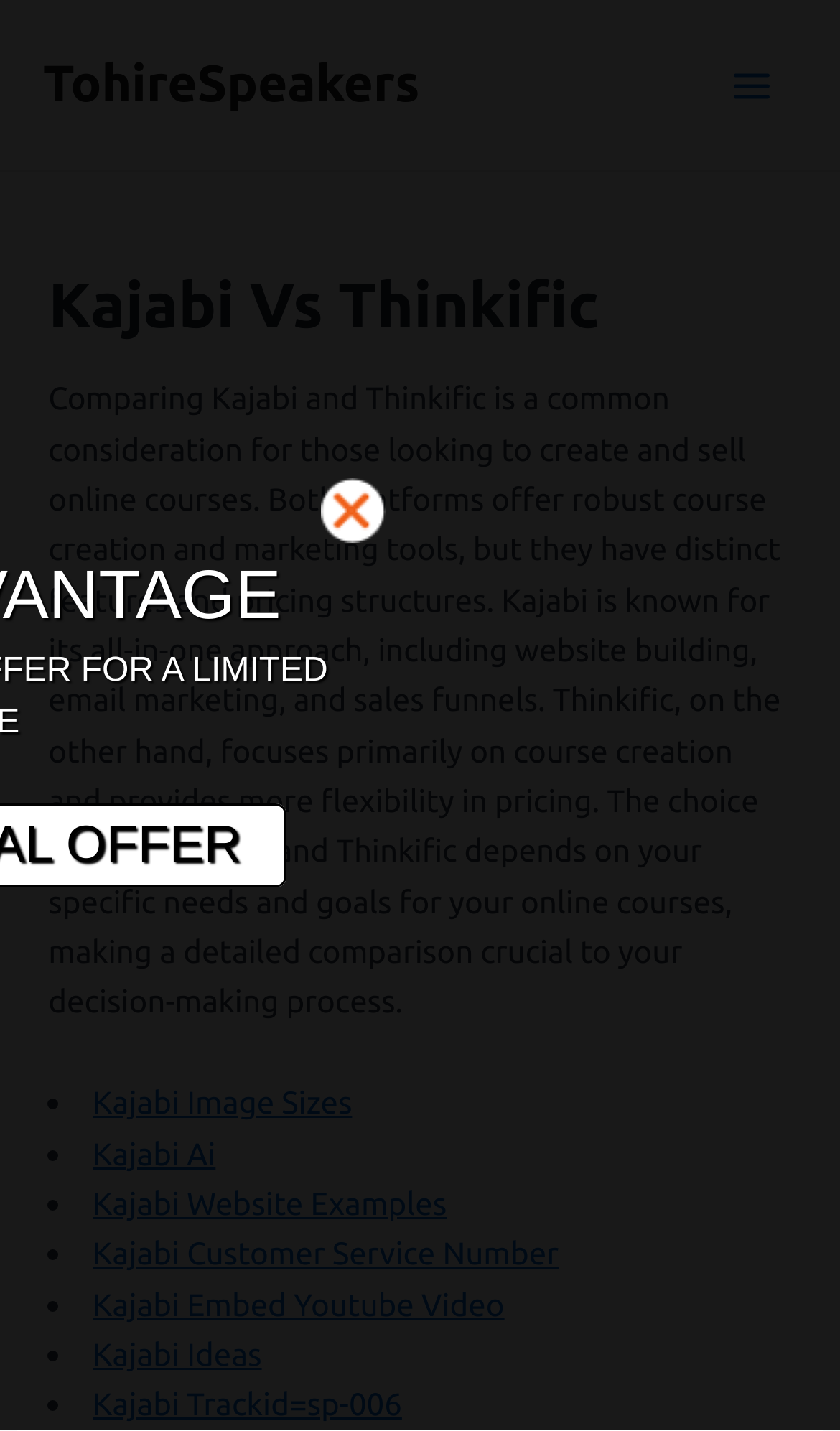Please reply with a single word or brief phrase to the question: 
What is Kajabi known for?

All-in-one approach